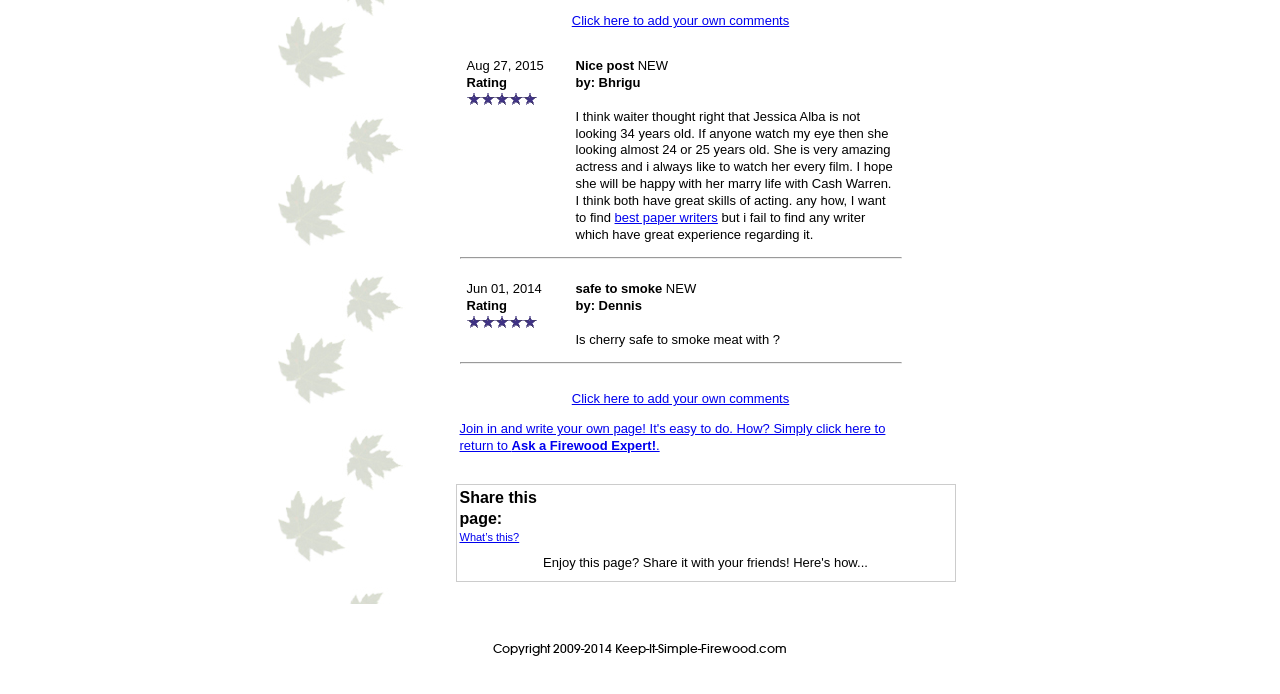Bounding box coordinates are specified in the format (top-left x, top-left y, bottom-right x, bottom-right y). All values are floating point numbers bounded between 0 and 1. Please provide the bounding box coordinate of the region this sentence describes: What’s this?

[0.359, 0.765, 0.406, 0.782]